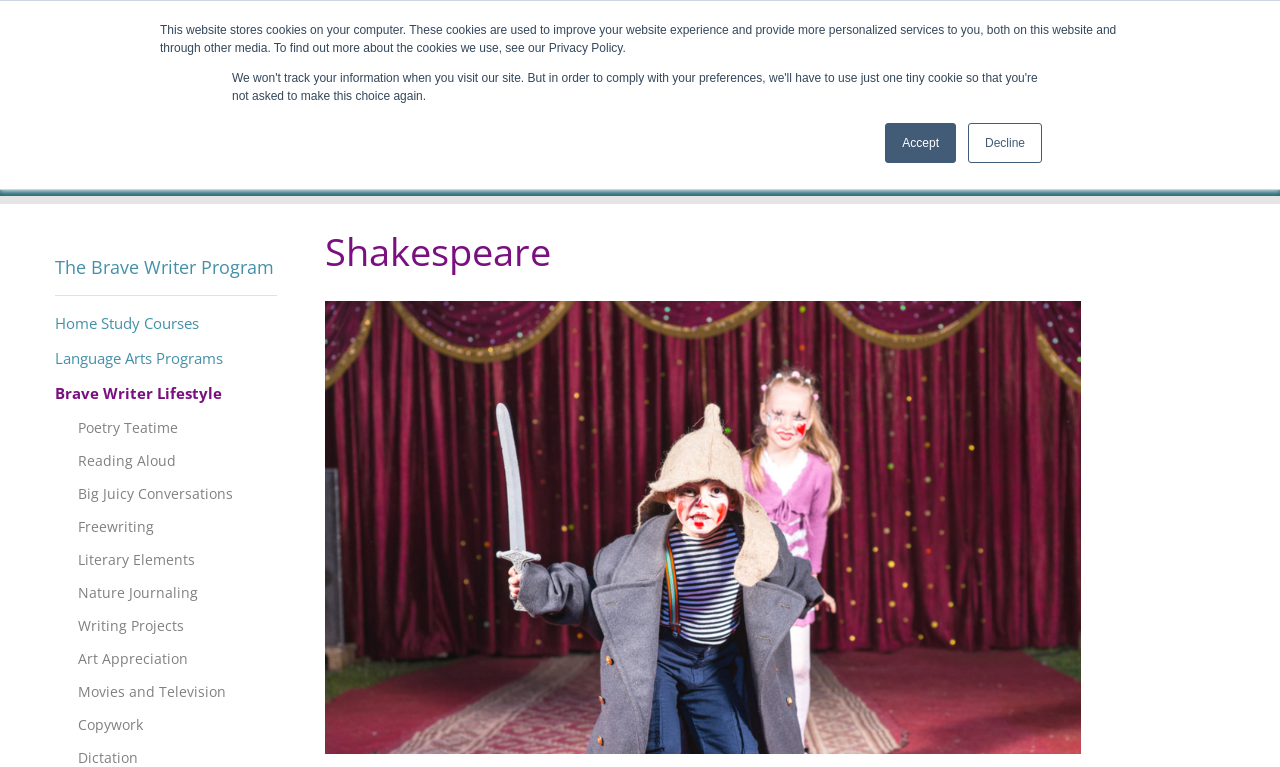Using details from the image, please answer the following question comprehensively:
What is the purpose of the cookies on this website?

I found the answer by reading the static text at the top of the webpage, which says 'This website stores cookies on your computer. These cookies are used to improve your website experience and provide more personalized services to you, both on this website and through other media.'